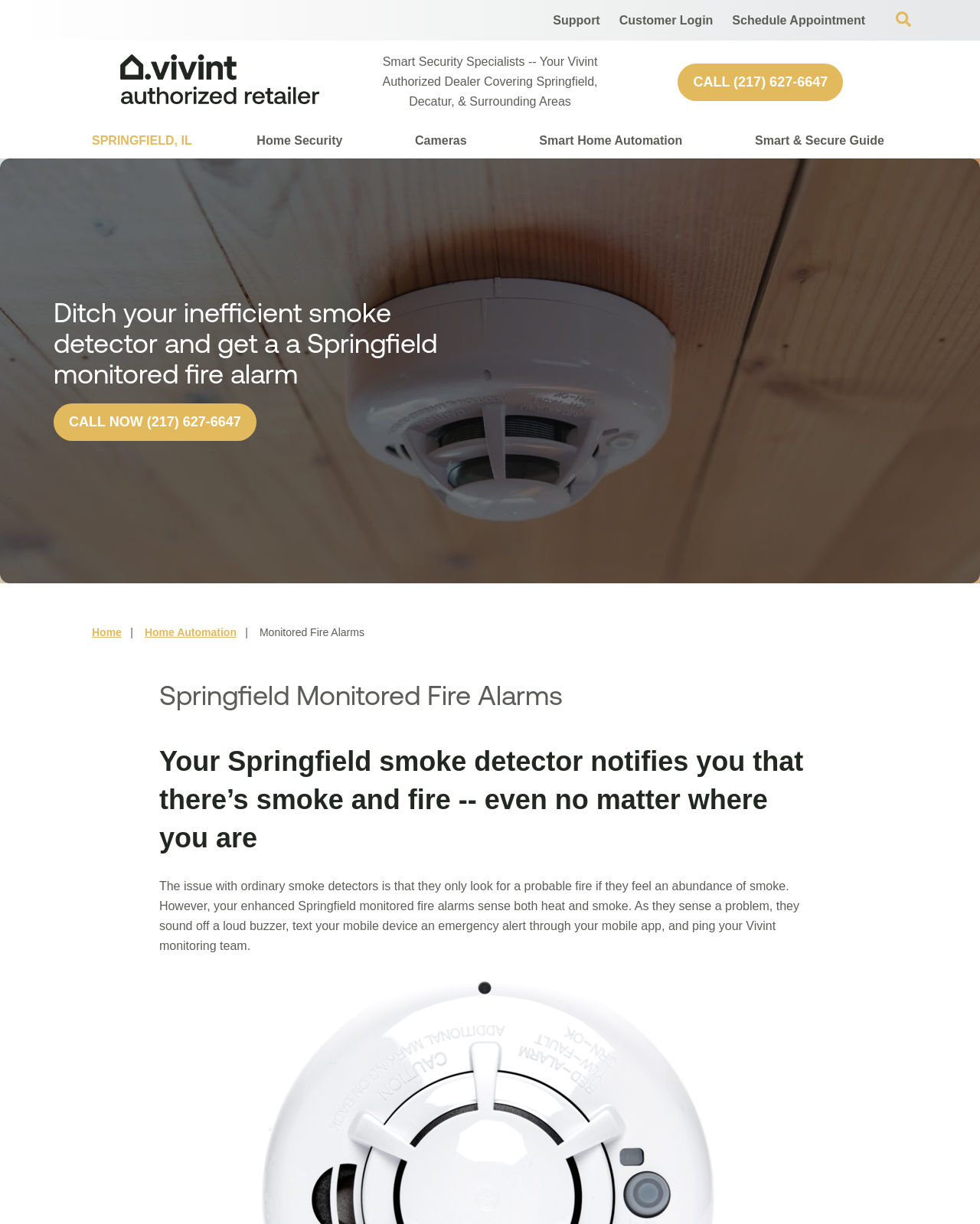Please specify the bounding box coordinates of the clickable section necessary to execute the following command: "Learn about Smart Home Automation".

[0.55, 0.101, 0.696, 0.129]